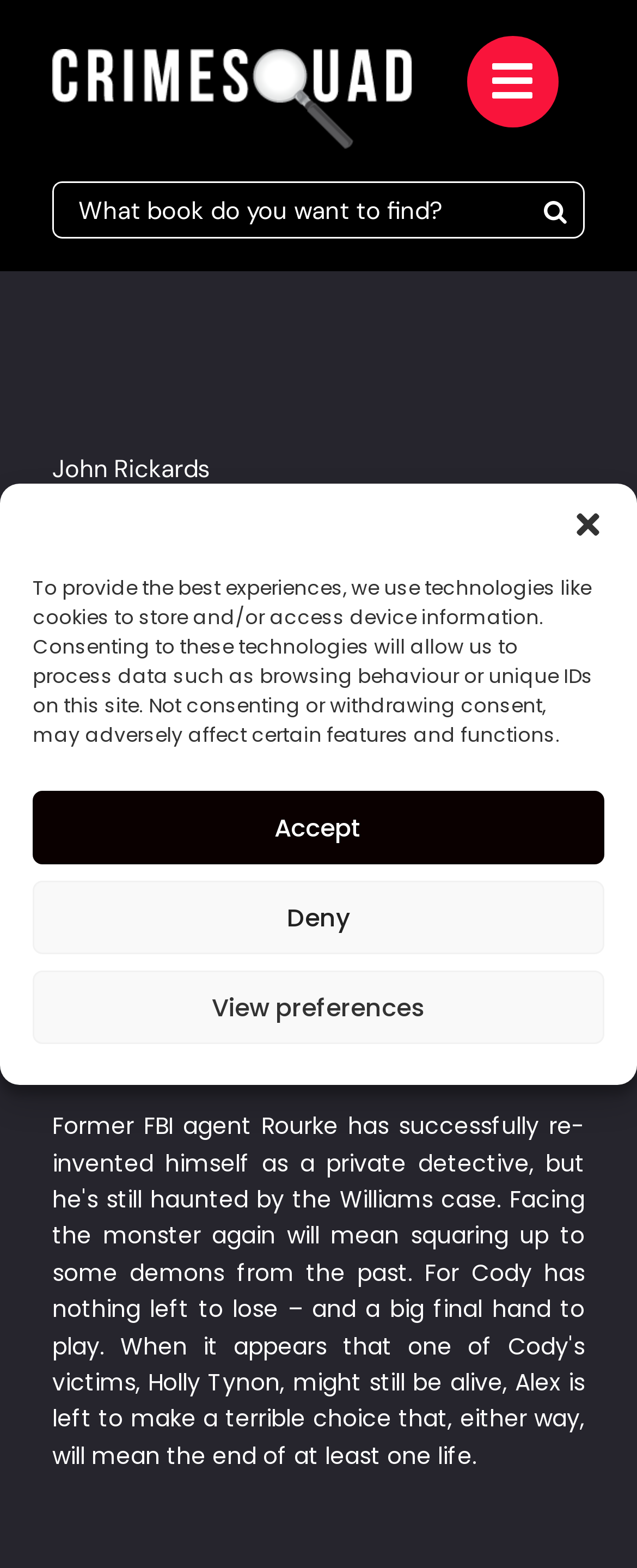Answer the question with a single word or phrase: 
Is there a logo on the page?

Yes